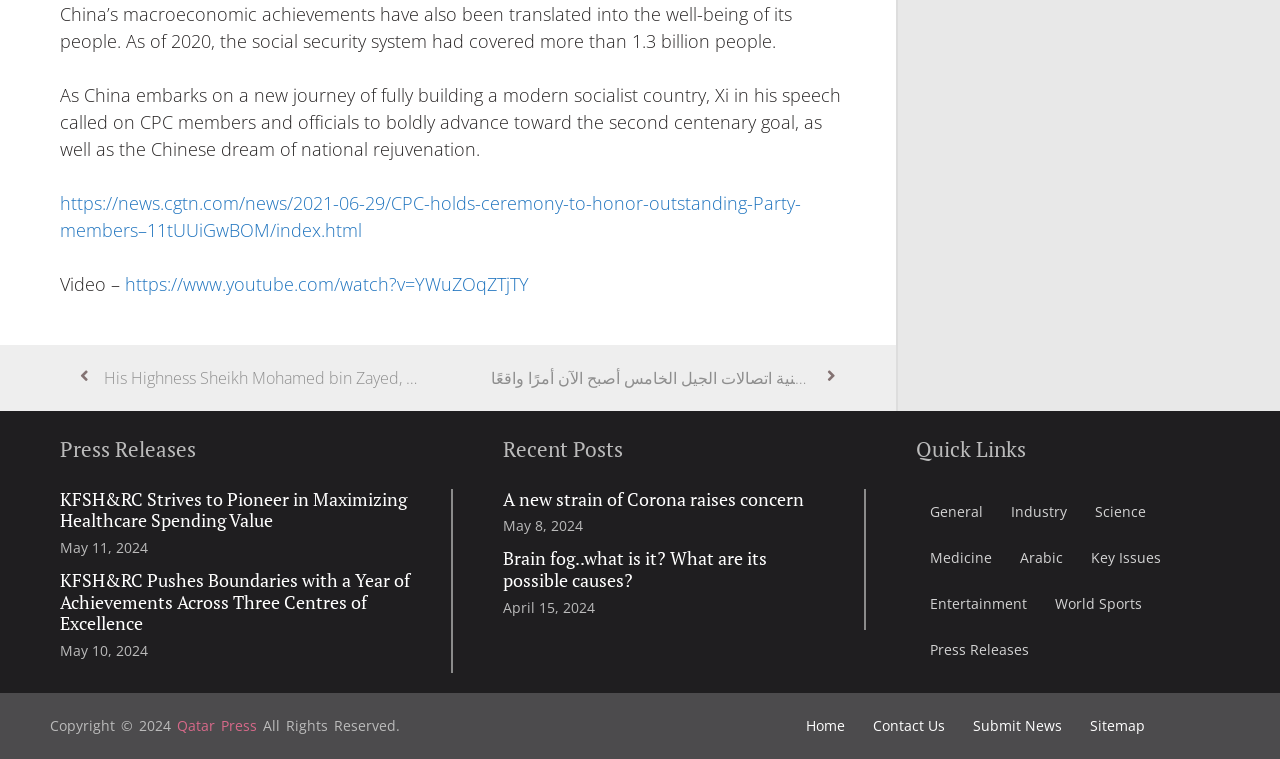Determine the bounding box coordinates of the clickable element necessary to fulfill the instruction: "Read the press release about KFSH&RC striving to pioneer in maximizing healthcare spending value". Provide the coordinates as four float numbers within the 0 to 1 range, i.e., [left, top, right, bottom].

[0.047, 0.644, 0.321, 0.701]